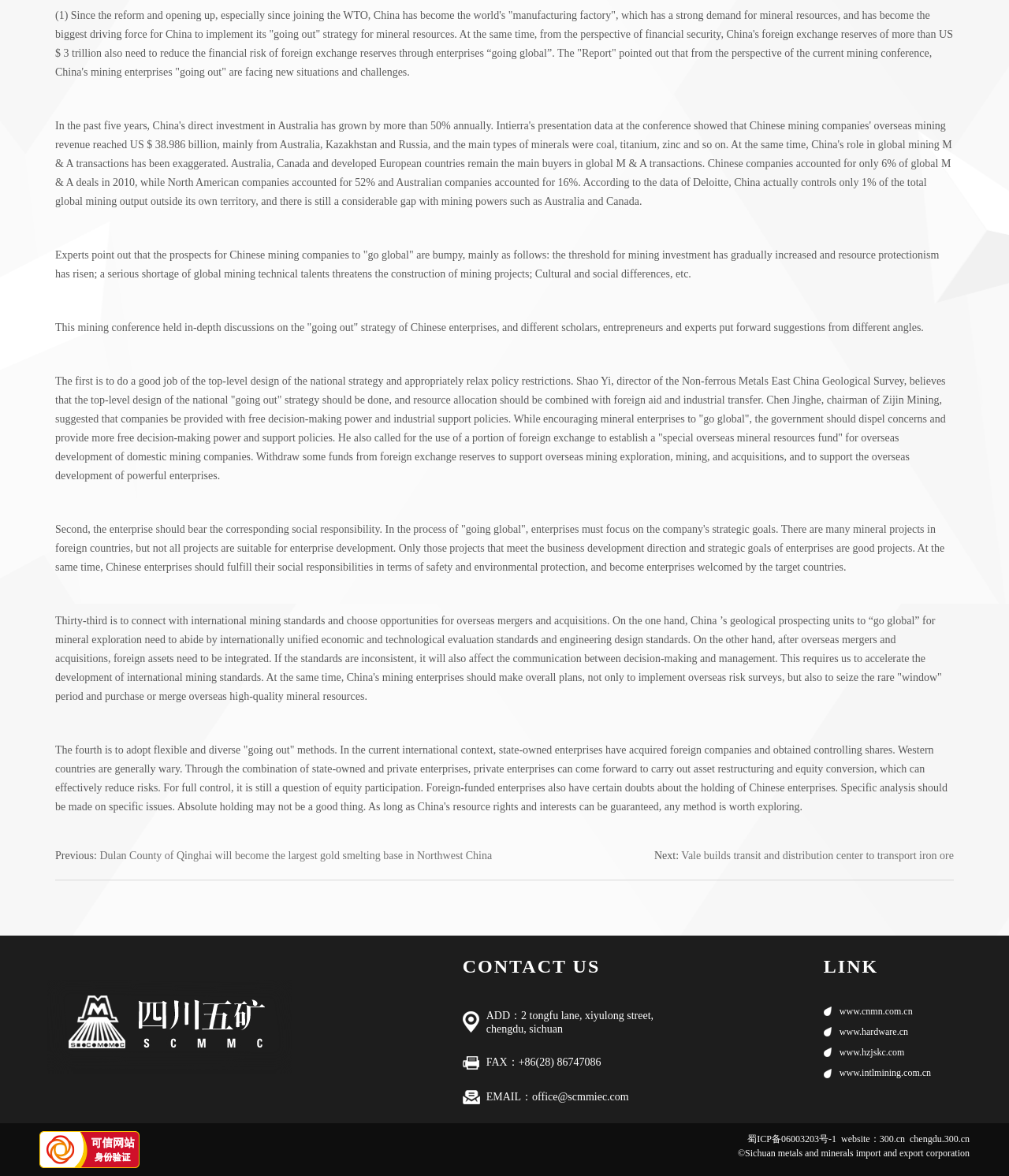Observe the image and answer the following question in detail: What is the purpose of the 'special overseas mineral resources fund'?

The purpose of the 'special overseas mineral resources fund' can be inferred from the static text element that mentions using a portion of foreign exchange to establish the fund, which is intended to support overseas mining exploration, mining, and acquisitions, and to support the overseas development of powerful enterprises.